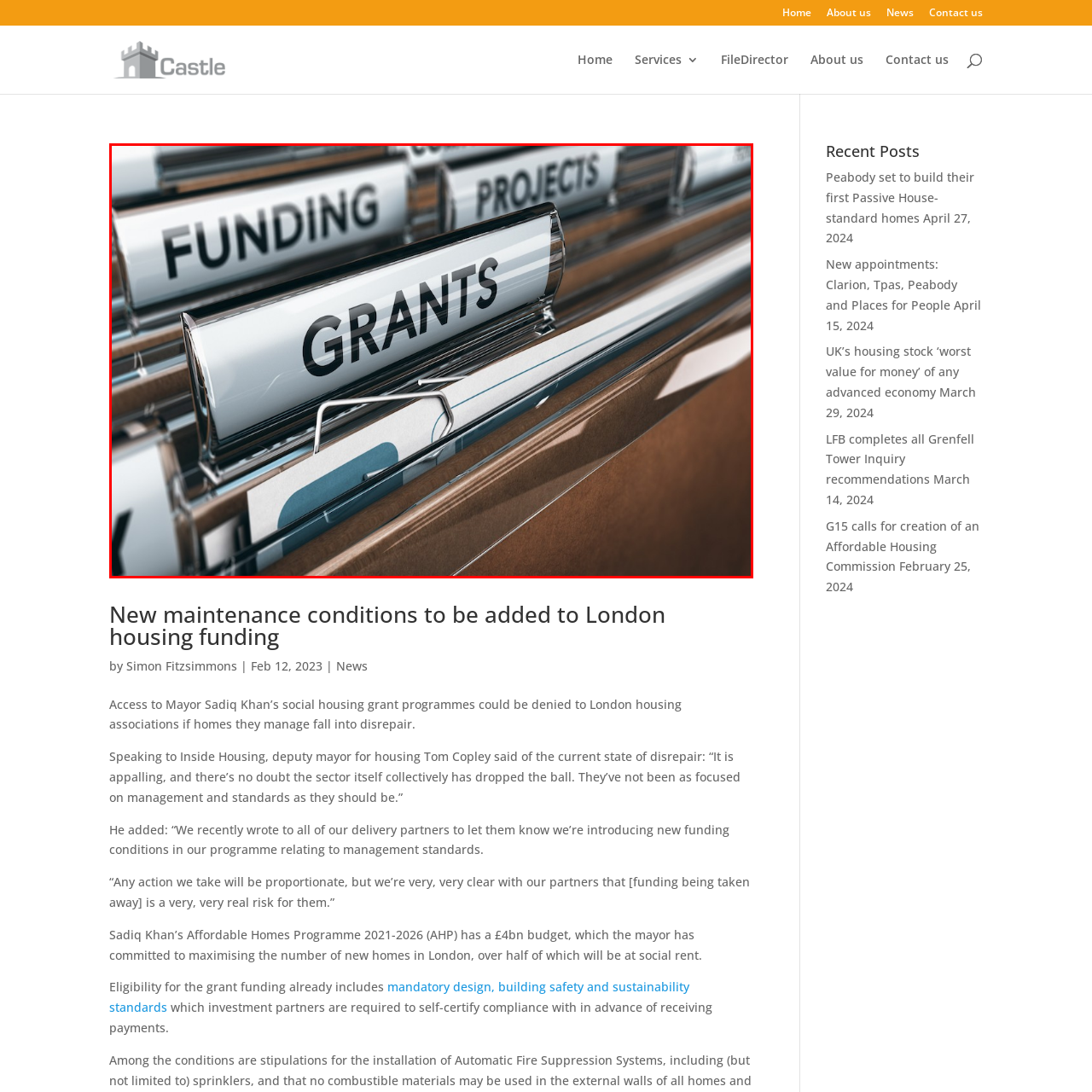Inspect the part framed by the grey rectangle, How many labeled folders are surrounding the 'GRANTS' tab? 
Reply with a single word or phrase.

Two